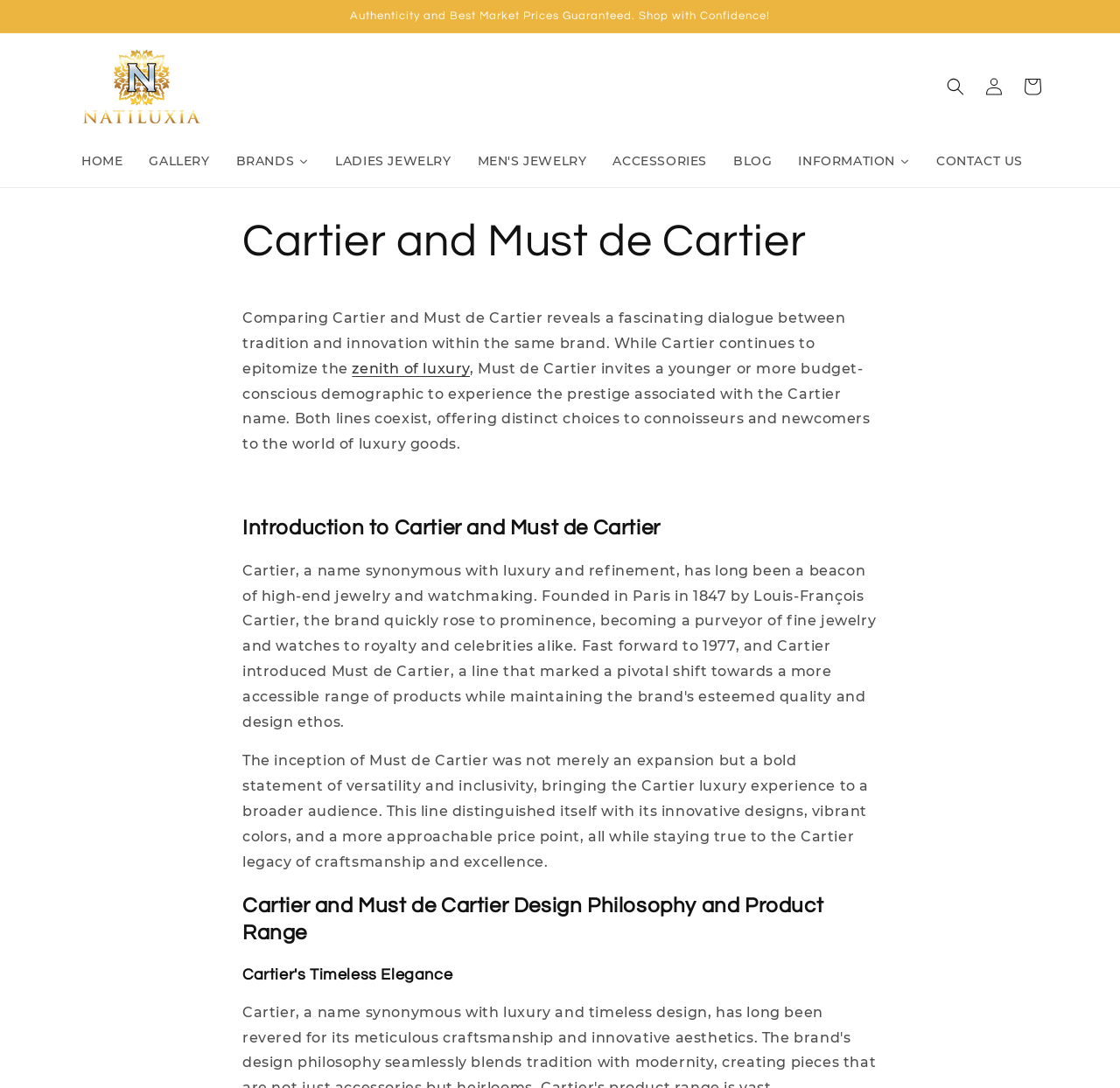Using the elements shown in the image, answer the question comprehensively: What is the brand being compared?

Based on the webpage content, specifically the heading 'Cartier and Must de Cartier' and the text 'Comparing Cartier and Must de Cartier reveals a fascinating dialogue between tradition and innovation within the same brand.', it is clear that Cartier is one of the brands being compared.